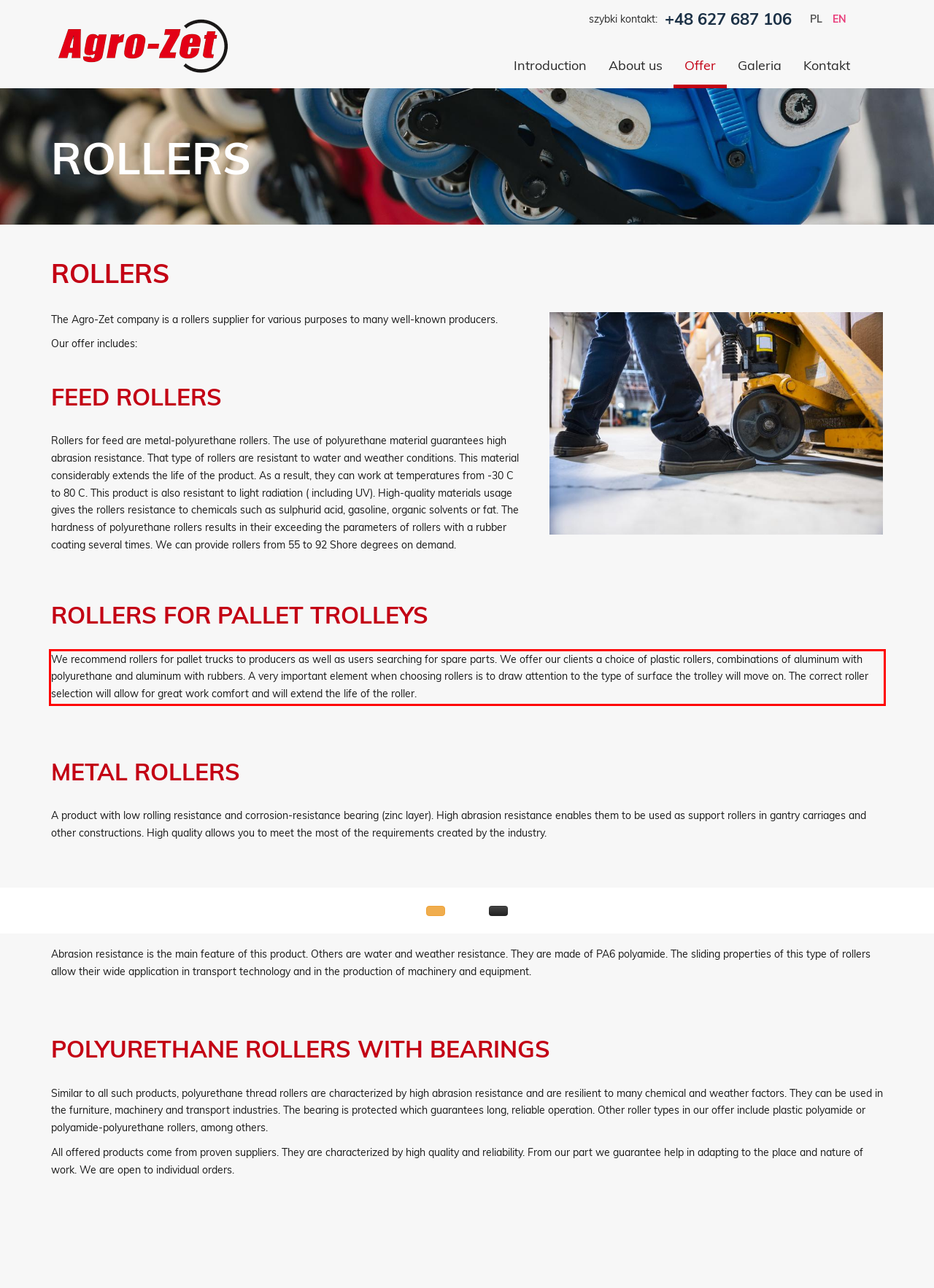Identify the text inside the red bounding box on the provided webpage screenshot by performing OCR.

We recommend rollers for pallet trucks to producers as well as users searching for spare parts. We offer our clients a choice of plastic rollers, combinations of aluminum with polyurethane and aluminum with rubbers. A very important element when choosing rollers is to draw attention to the type of surface the trolley will move on. The correct roller selection will allow for great work comfort and will extend the life of the roller.